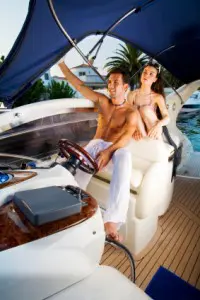How long have the couple been dating?
Using the information from the image, answer the question thoroughly.

According to the caption, the scene captures the essence of leisure and romance, perfect for a couple enjoying their time together after a few weeks of dating, which implies that the couple has been dating for a few weeks.